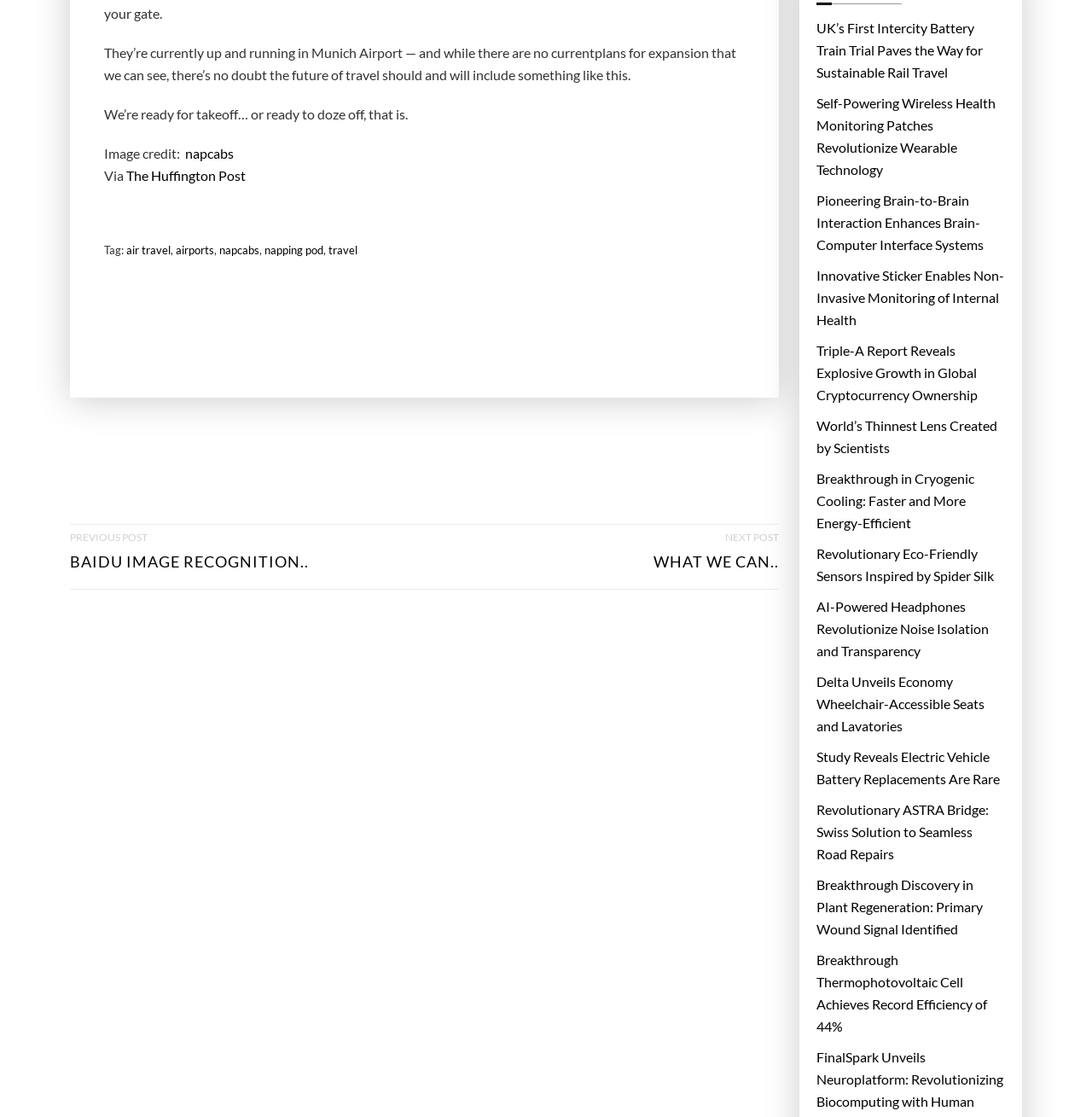Identify the bounding box coordinates of the area you need to click to perform the following instruction: "Learn more about air travel".

[0.116, 0.214, 0.156, 0.234]